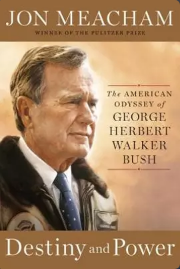What is the title of the book featured in the image?
Utilize the image to construct a detailed and well-explained answer.

The title of the book can be identified by looking at the cover, which prominently displays the title 'Destiny and Power' in an elegant font, accompanied by the subtitle 'The American Odyssey of George Herbert Walker Bush'.